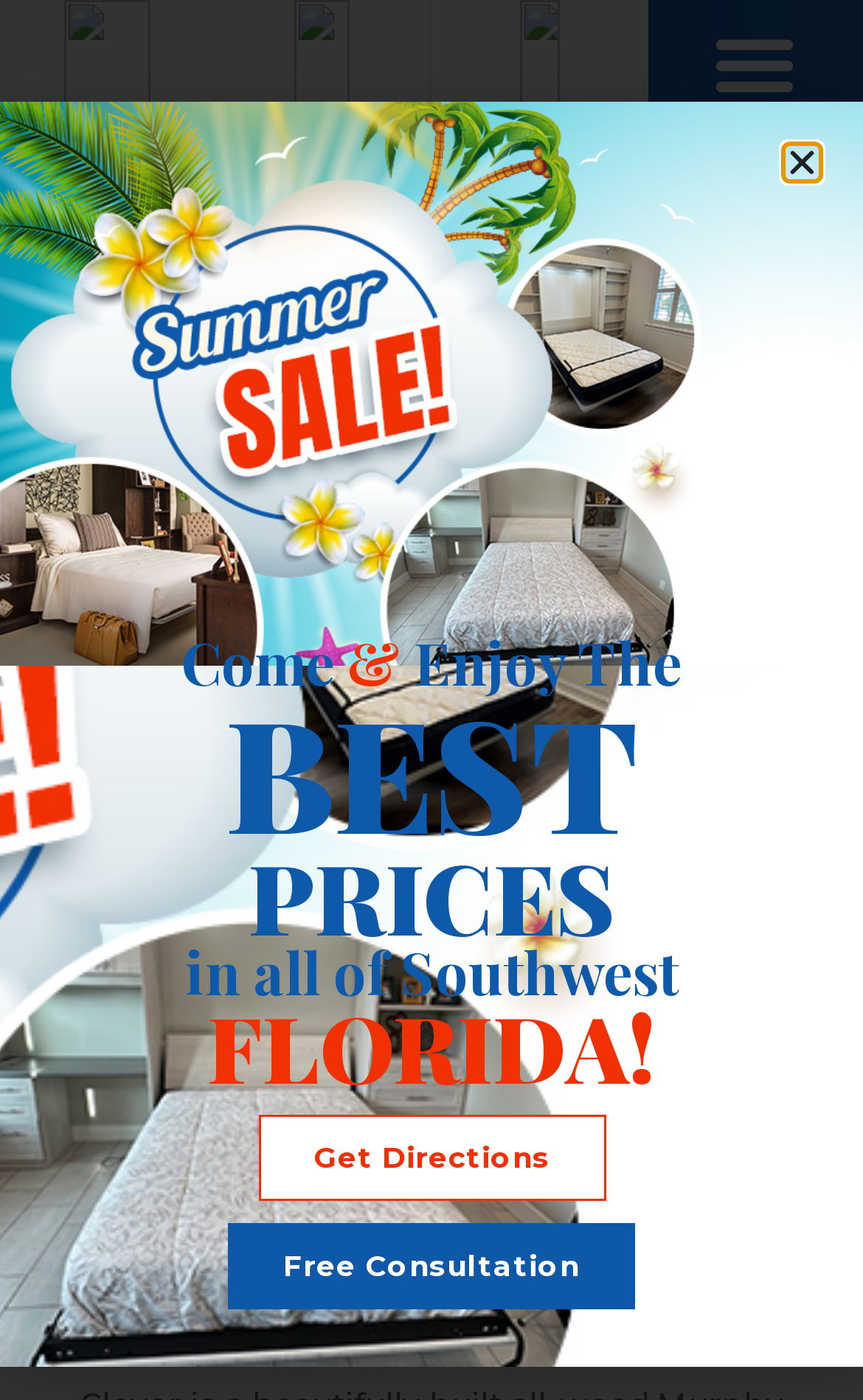Describe every aspect of the webpage in a detailed manner.

This webpage is about the Clover Murphy Cabinet Bed Queen, a space-saving bed solution. At the top, there are three links aligned horizontally, followed by a menu toggle button on the right. Below these elements, a prominent heading "CLOVER QUEEN MURPHY CABINET BED" spans the entire width of the page.

On the left side, there is a navigation menu with links to "Home" and "About", separated by a right-pointing arrow symbol. To the right of the navigation menu, a heading "Clover Cabinet Beds" is displayed.

The main content of the page starts with a heading "The Perfect Space Saving Cabinet Murphy Bed", which is positioned near the top center of the page. Below this heading, there is a call-to-action button "Close" with an associated image, located at the top right corner of the page.

Further down, a series of headings are stacked vertically, reading "Come & Enjoy The", "BEST", "PRICES", "in all of Southwest", and "FLORIDA!". These headings occupy the full width of the page.

At the bottom of the page, there are two links: "Get Directions" and "Free Consultation", positioned side by side. Overall, the webpage has a clean layout, with a focus on showcasing the features and benefits of the Clover Murphy Cabinet Bed Queen.